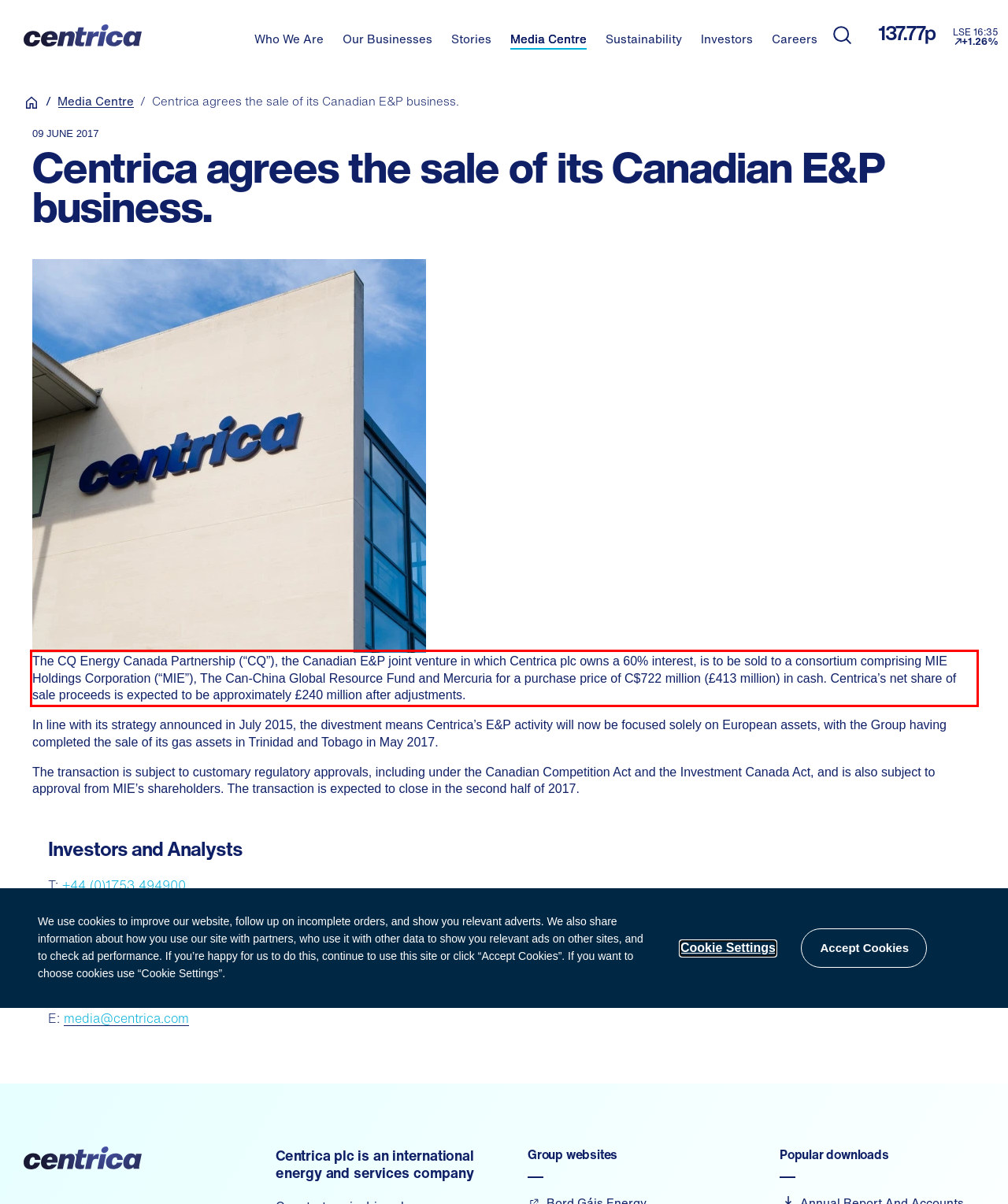You are provided with a screenshot of a webpage that includes a red bounding box. Extract and generate the text content found within the red bounding box.

The CQ Energy Canada Partnership (“CQ”), the Canadian E&P joint venture in which Centrica plc owns a 60% interest, is to be sold to a consortium comprising MIE Holdings Corporation (“MIE”), The Can-China Global Resource Fund and Mercuria for a purchase price of C$722 million (£413 million) in cash. Centrica’s net share of sale proceeds is expected to be approximately £240 million after adjustments.